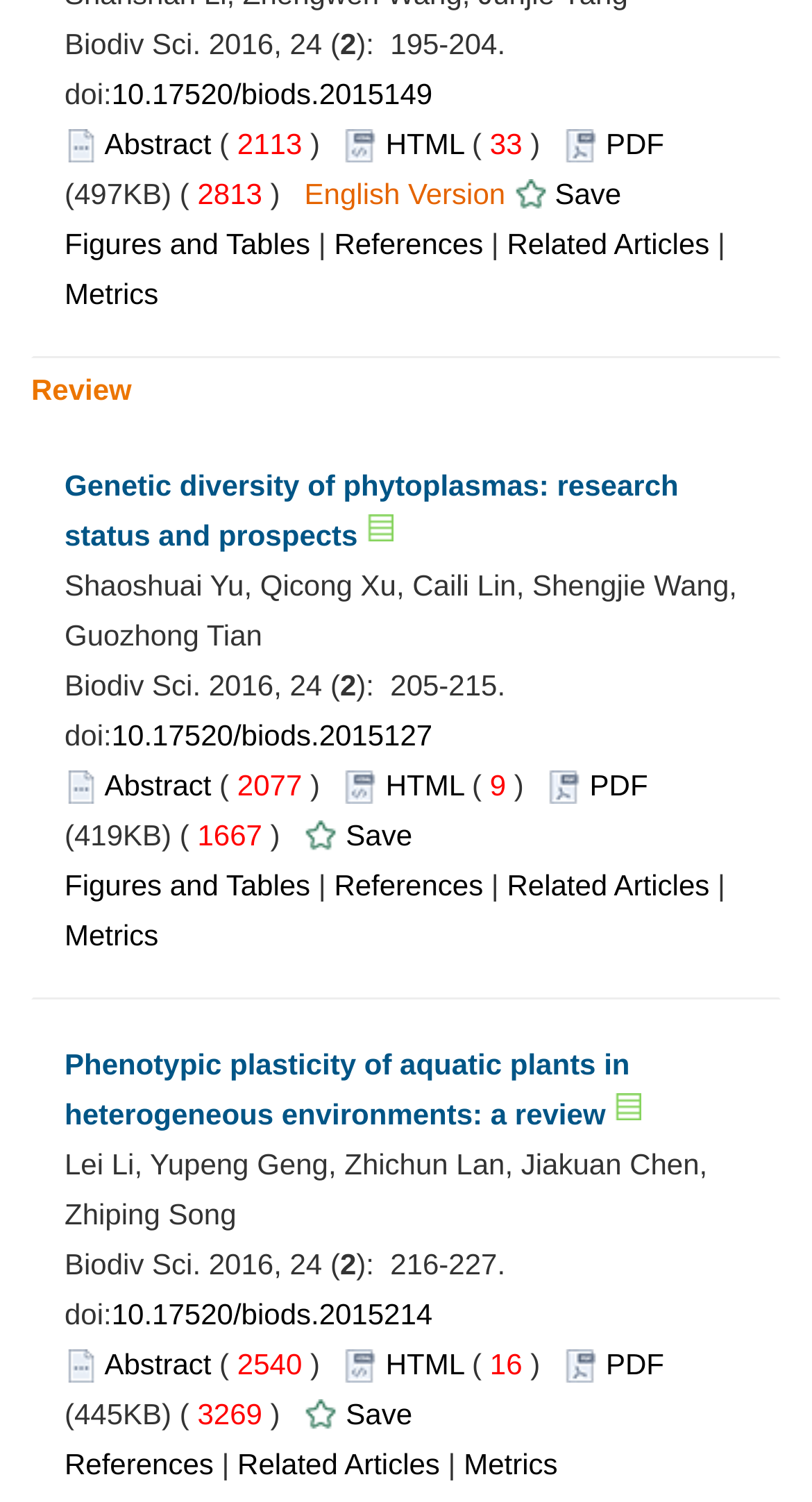Please identify the bounding box coordinates of the region to click in order to complete the task: "Download PDF". The coordinates must be four float numbers between 0 and 1, specified as [left, top, right, bottom].

[0.746, 0.084, 0.818, 0.106]